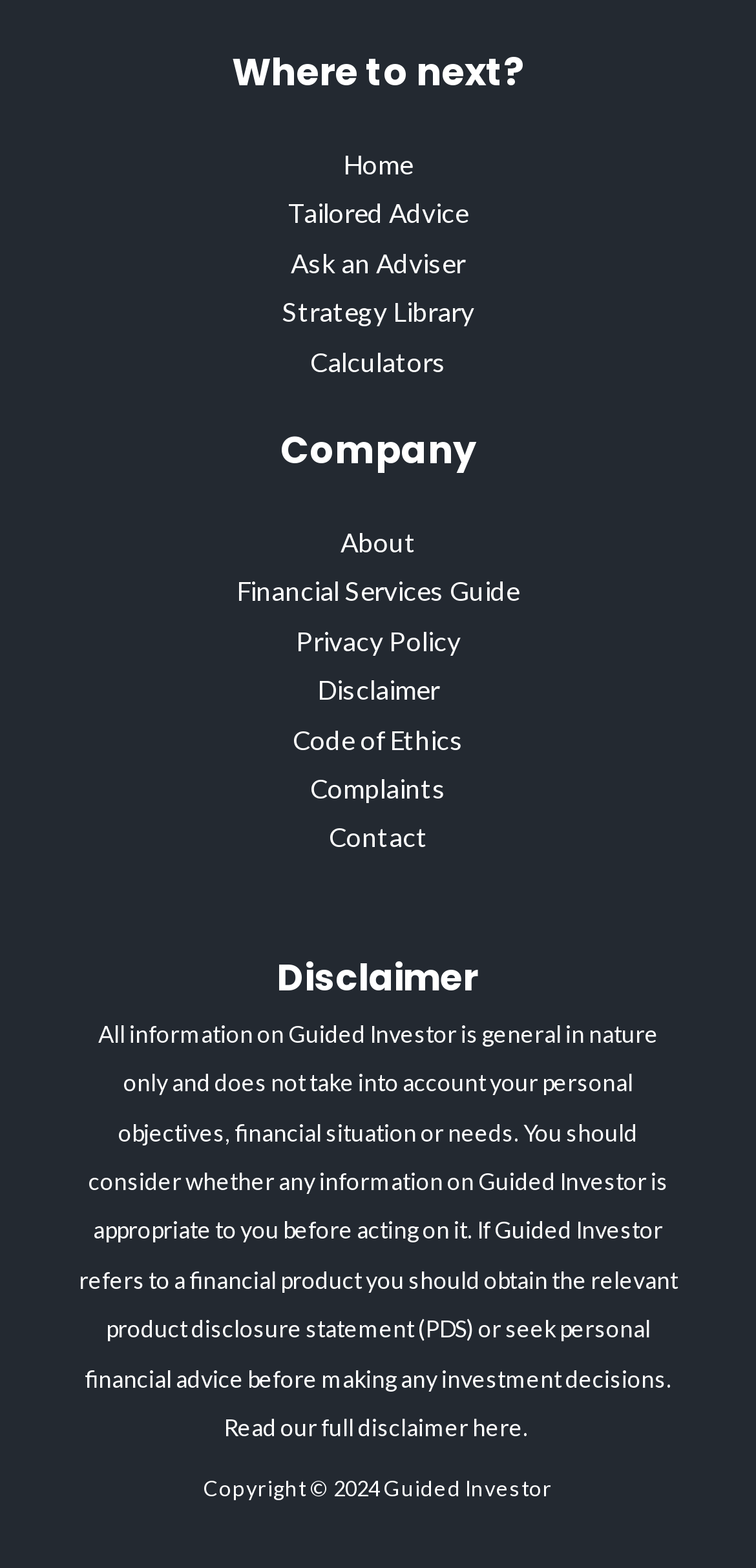Give a one-word or one-phrase response to the question: 
What is the copyright year of Guided Investor?

2024